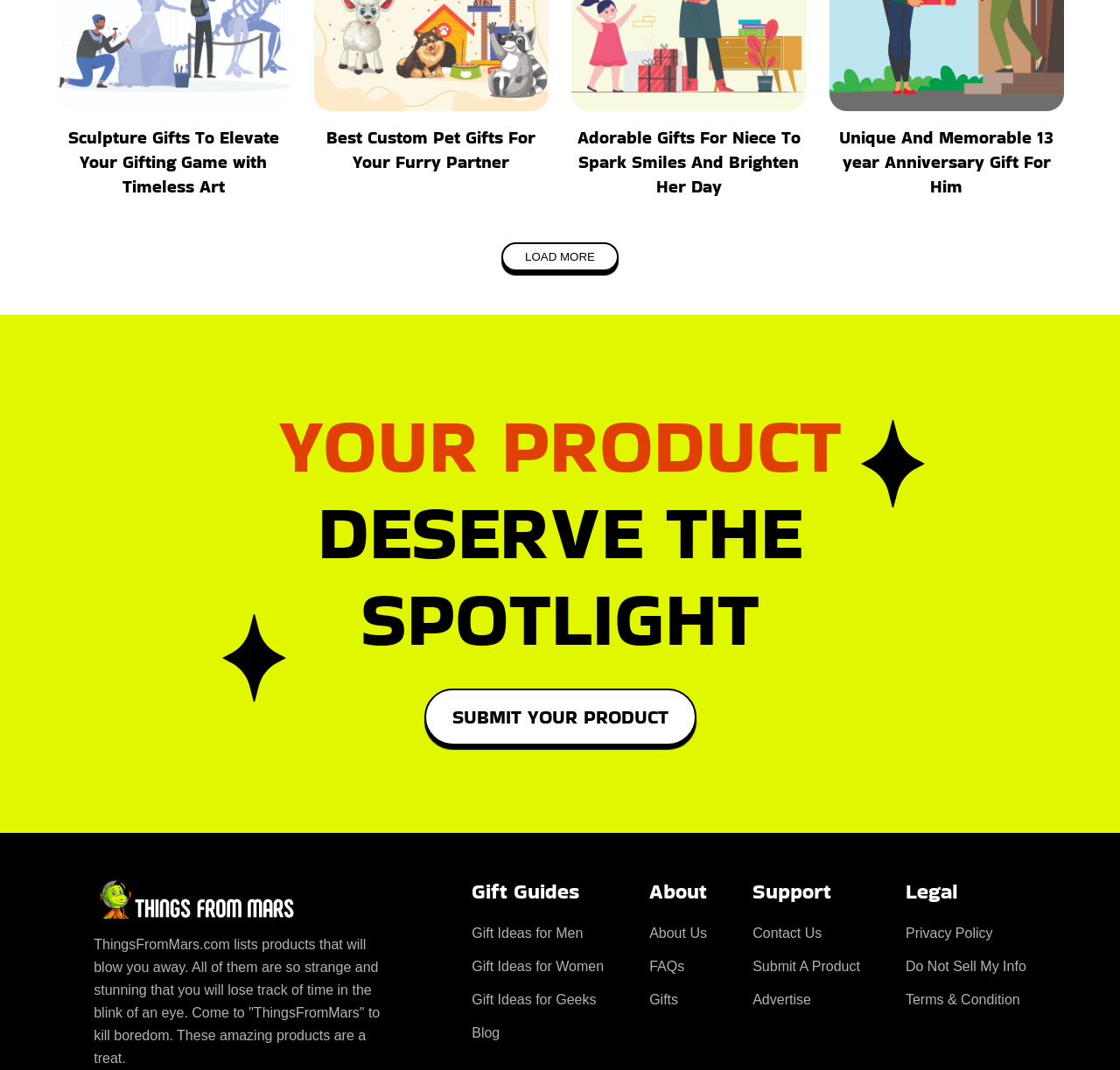Based on the description "Terms & Condition", find the bounding box of the specified UI element.

[0.809, 0.928, 0.911, 0.946]